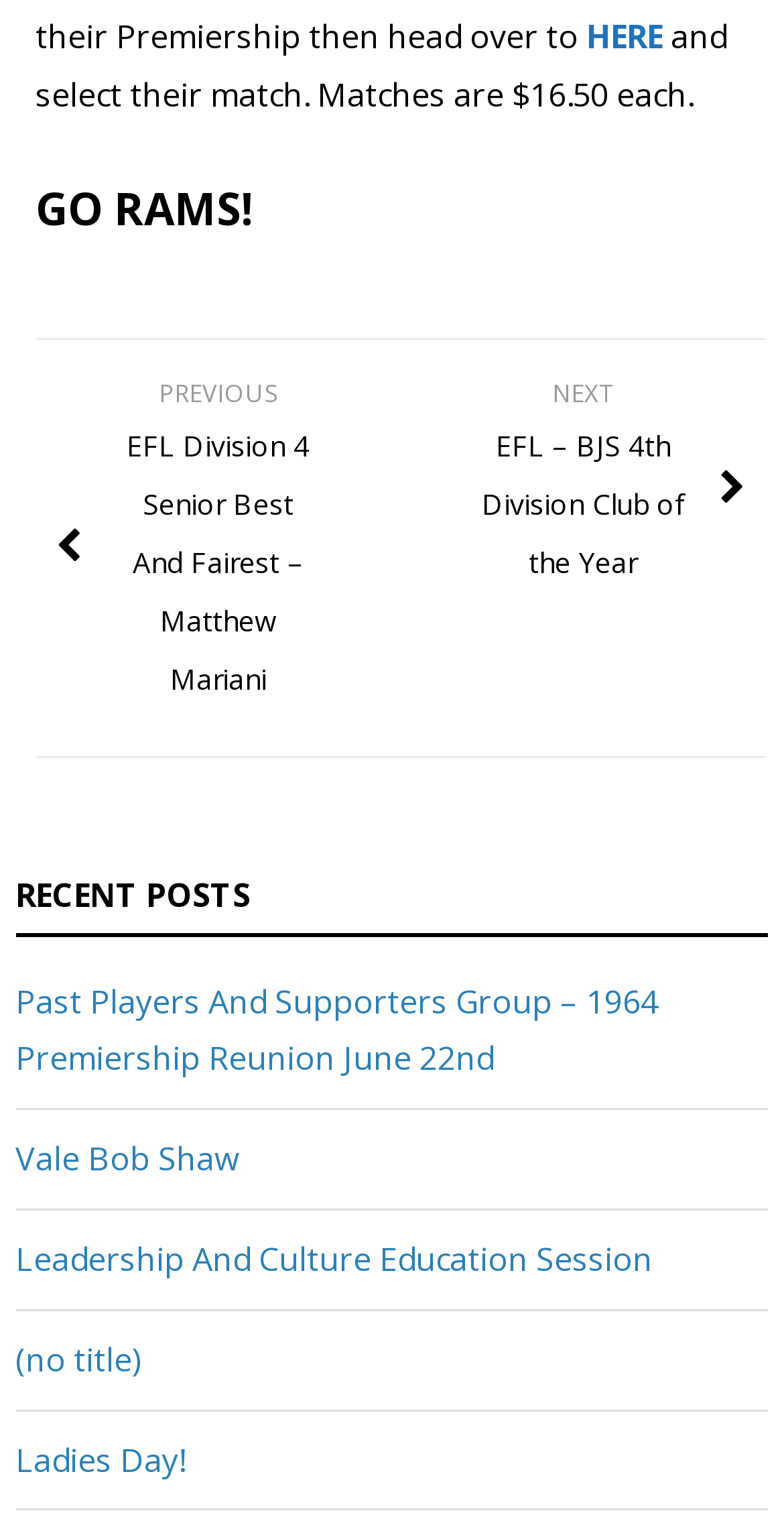What is the direction of the link with the icon?
Craft a detailed and extensive response to the question.

The link with the icon '' is titled 'NEXT EFL – BJS 4th Division Club of the Year', indicating that it points to the next item.